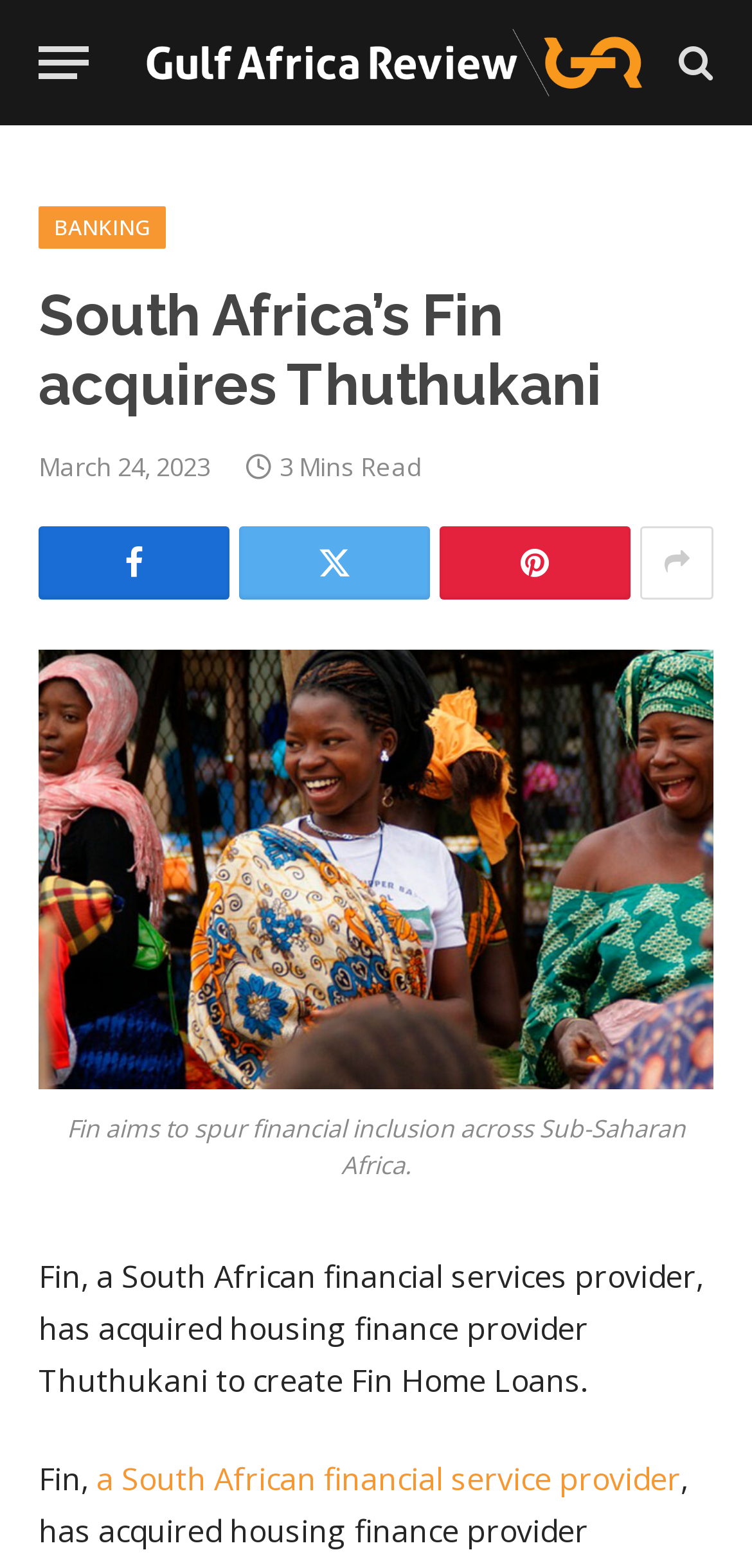Please provide a brief answer to the question using only one word or phrase: 
How many minutes does it take to read the article?

3 Mins